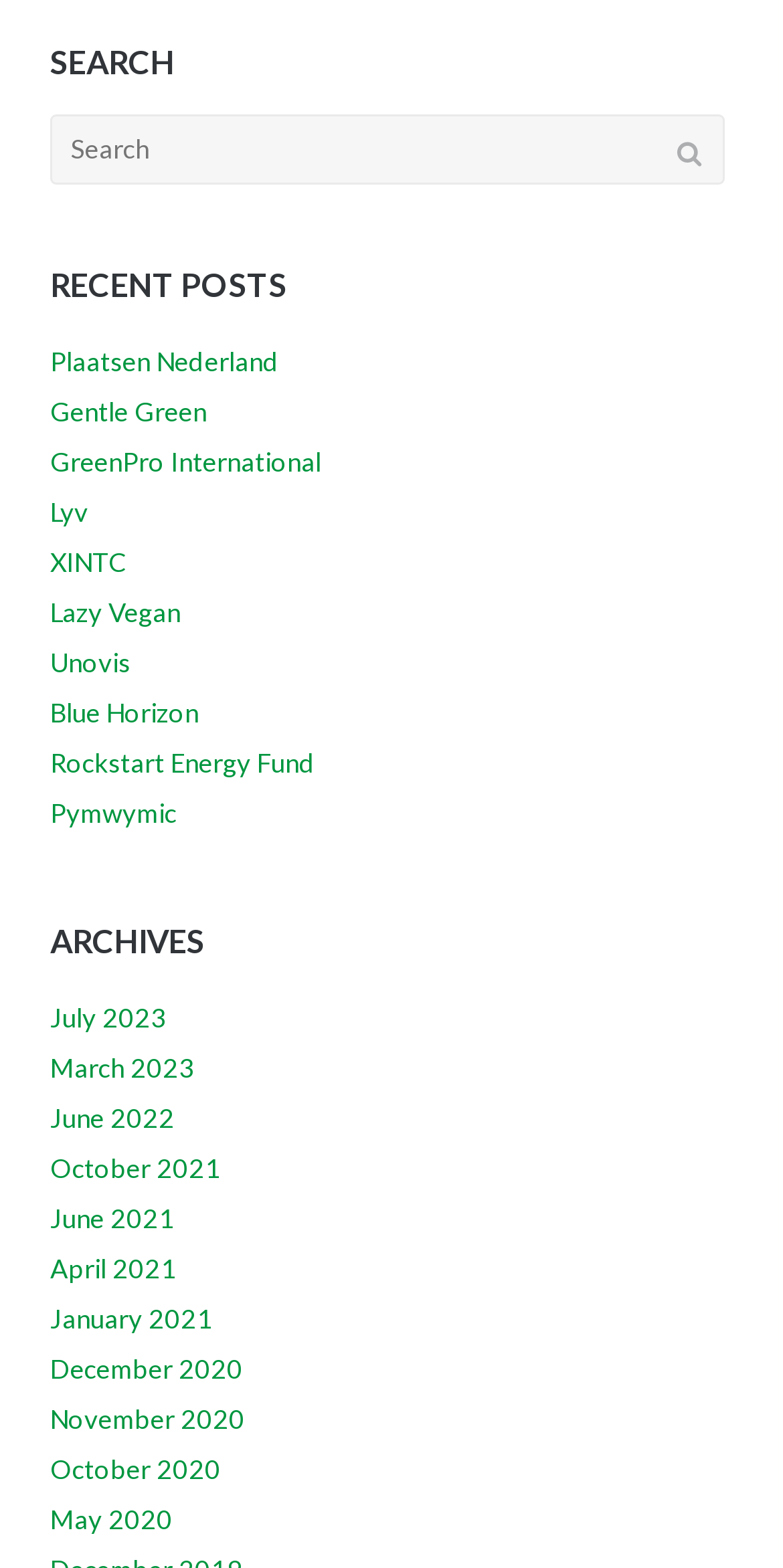Find the bounding box coordinates of the area to click in order to follow the instruction: "Browse Games".

None